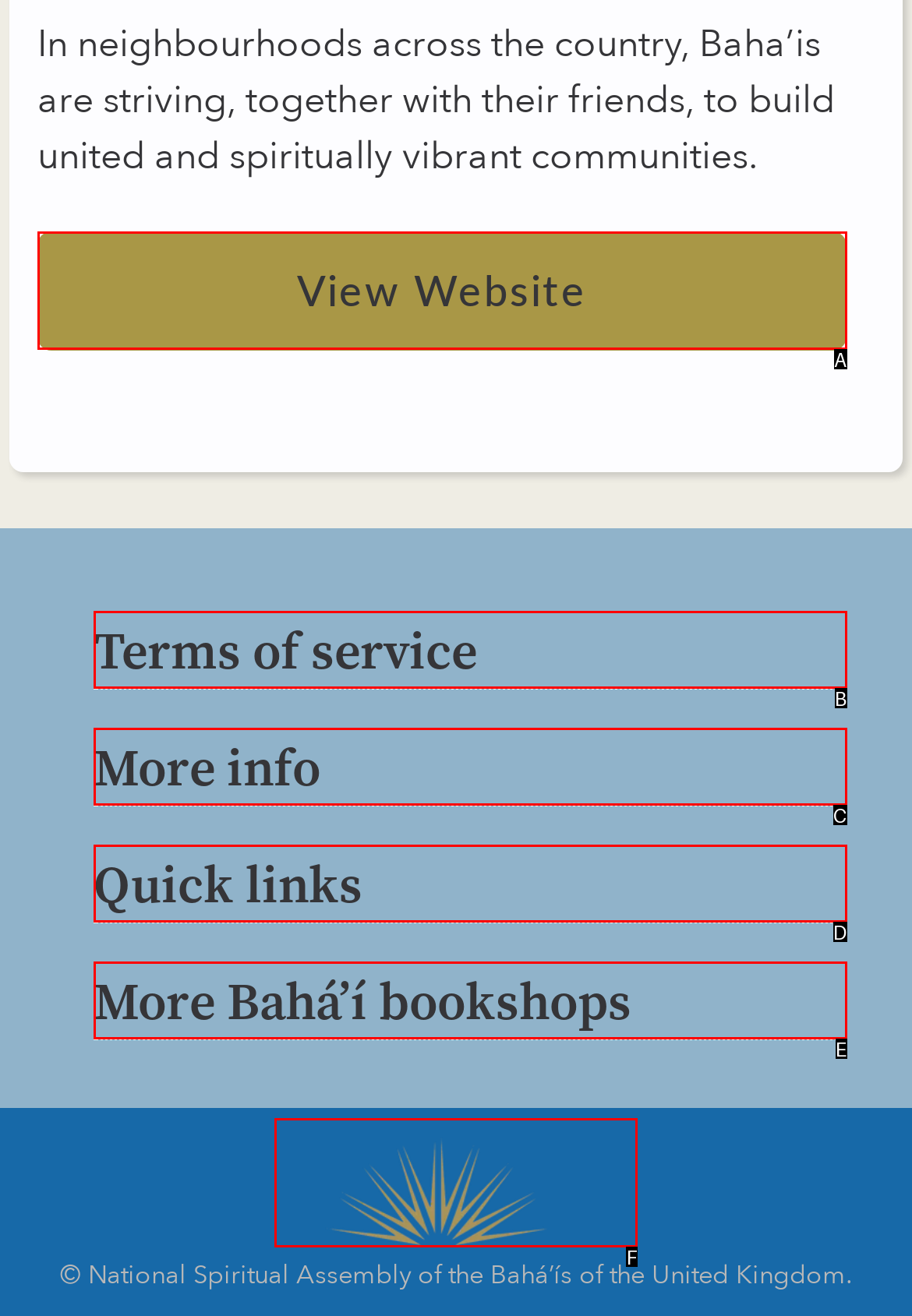Using the provided description: More info, select the HTML element that corresponds to it. Indicate your choice with the option's letter.

C